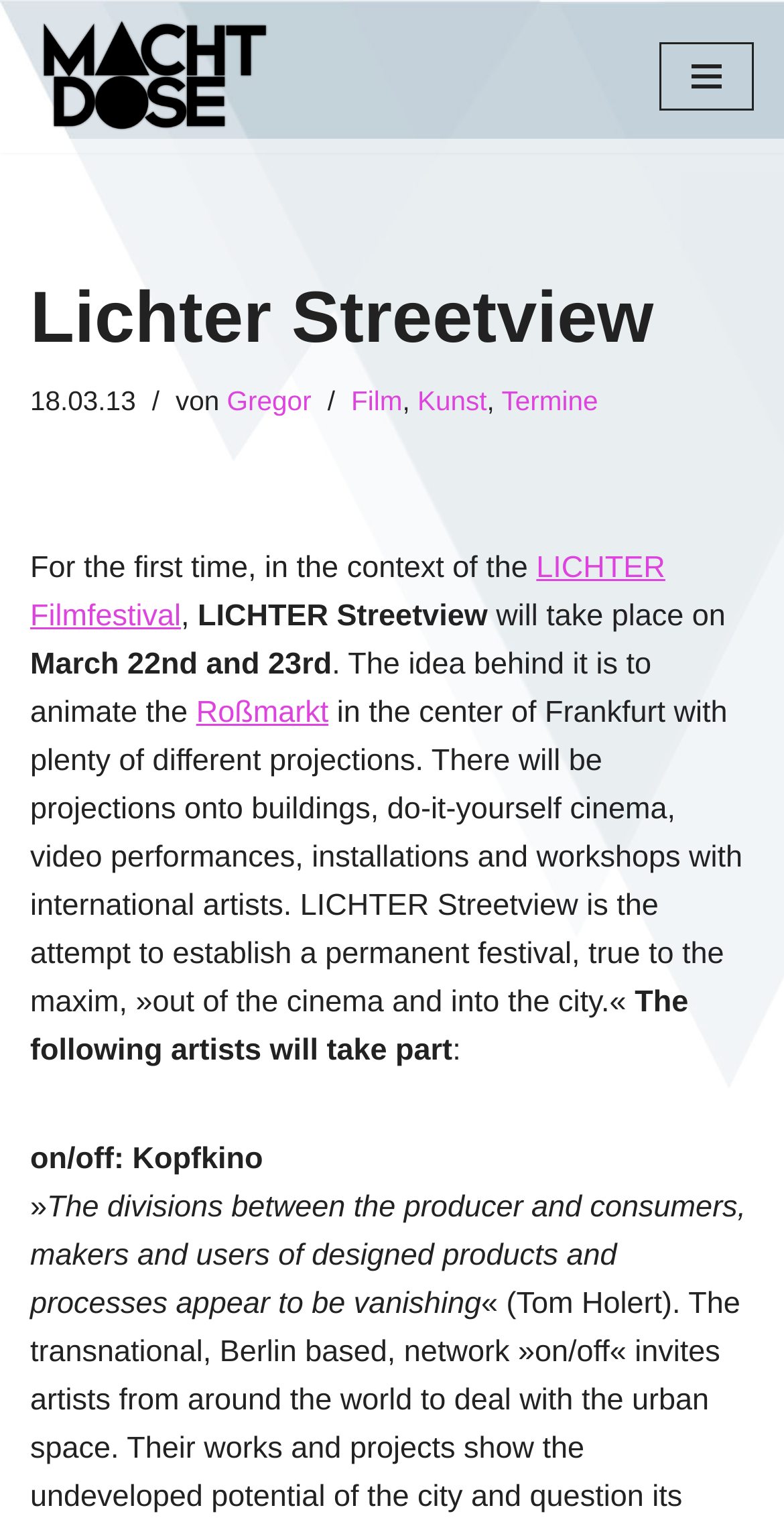Find and indicate the bounding box coordinates of the region you should select to follow the given instruction: "Click on the 'Zum Inhalt springen' link".

[0.0, 0.042, 0.077, 0.069]